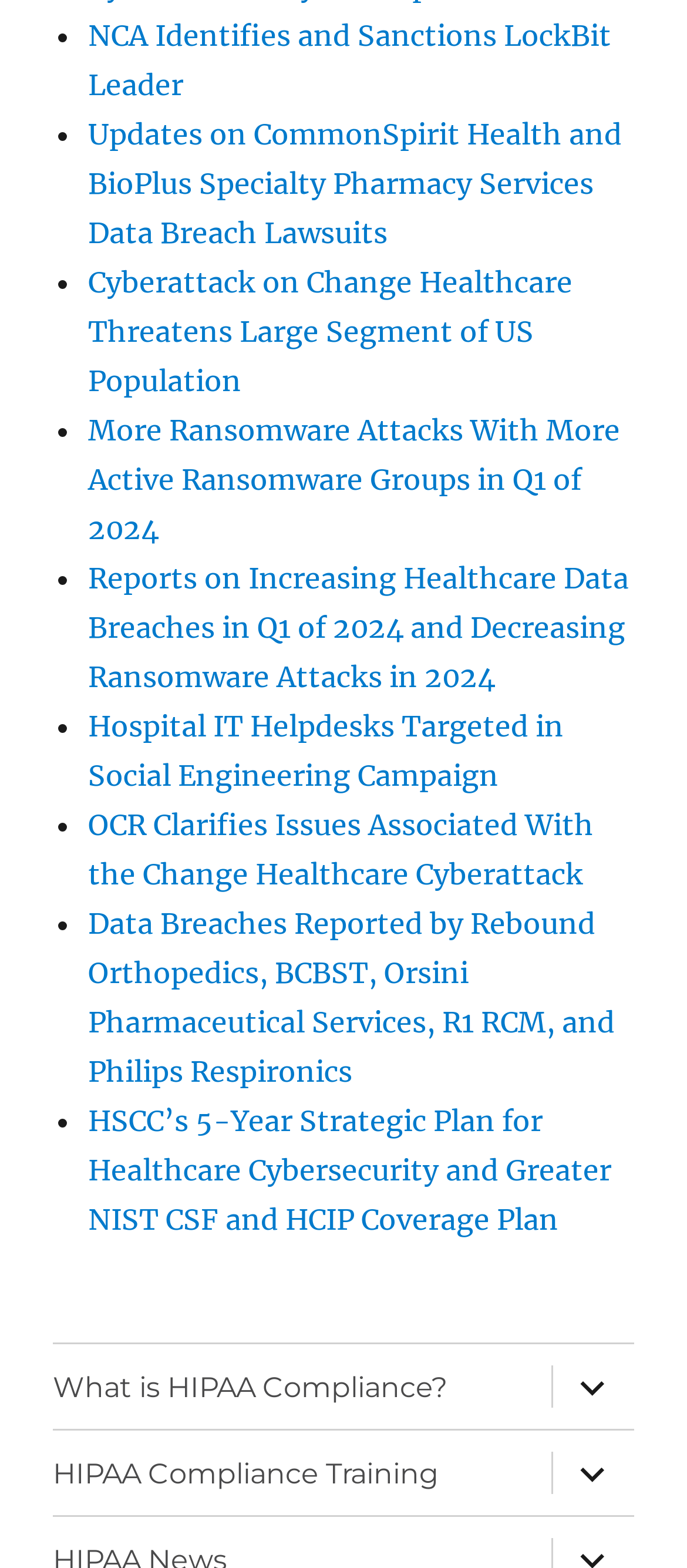Please respond to the question using a single word or phrase:
What is the topic of the last link on the webpage?

HSCC's 5-Year Strategic Plan